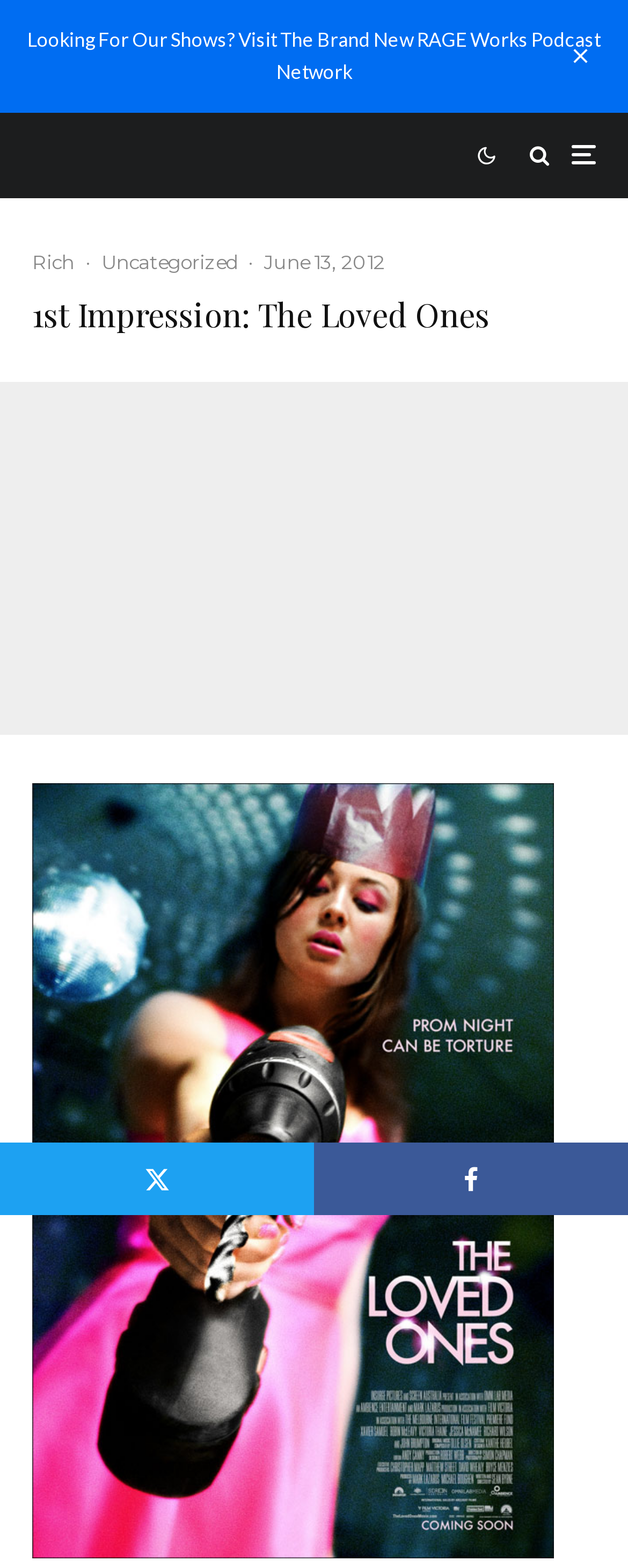Offer a comprehensive description of the webpage’s content and structure.

The webpage appears to be a blog post or article about an Australian horror film called "The Loved Ones". At the top of the page, there is a link to the "RAGE Works Podcast Network" and a series of social media links, including Twitter and Share icons, positioned horizontally across the top of the page.

Below these links, there is a section with the author's name, "Rich", followed by a category label "Uncategorized" and a timestamp "June 13, 2012". The title of the article, "1st Impression: The Loved Ones", is displayed prominently in a heading.

The main content of the page is an iframe, which takes up most of the page's width and is positioned below the title. The iframe likely contains a video or media related to the film.

At the bottom of the page, there are two links, "Tweet" and "Share", positioned side by side, allowing users to share the content on social media.

Overall, the page has a simple layout, with a focus on the article's title and the media content.